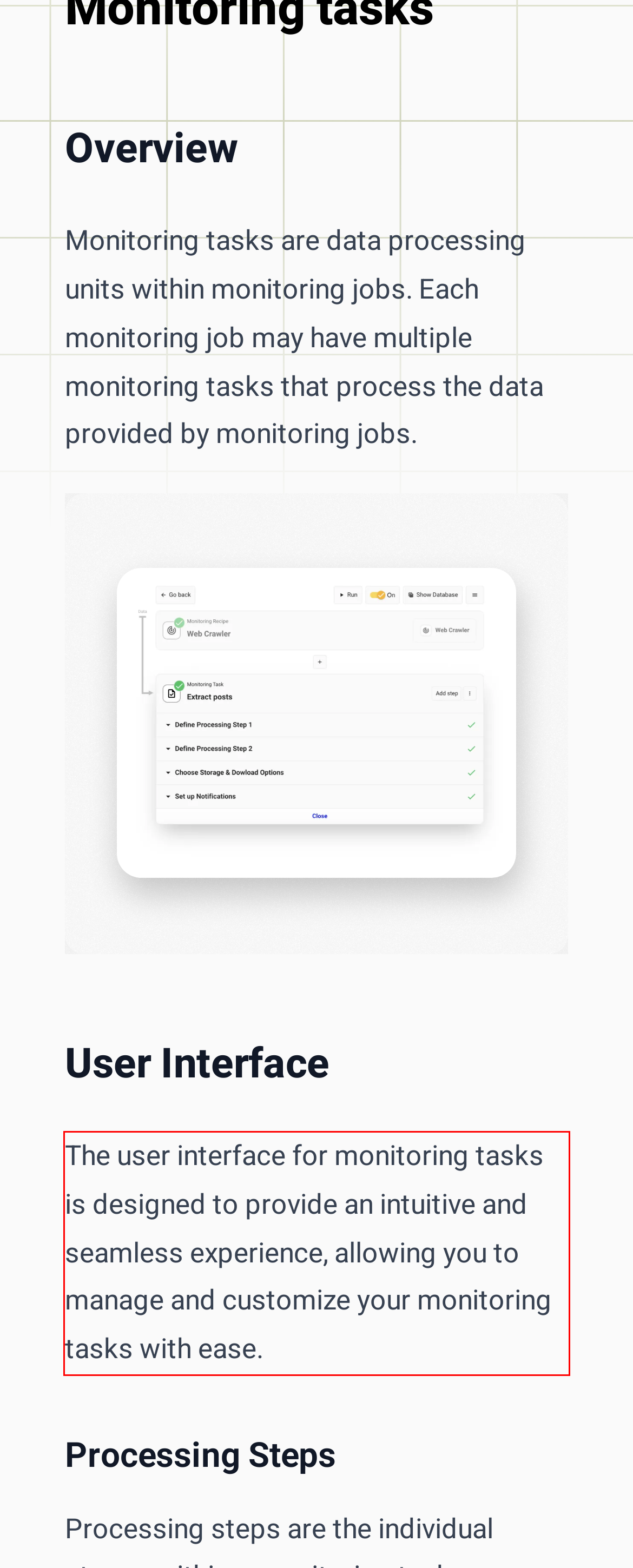Examine the webpage screenshot and use OCR to obtain the text inside the red bounding box.

The user interface for monitoring tasks is designed to provide an intuitive and seamless experience, allowing you to manage and customize your monitoring tasks with ease.